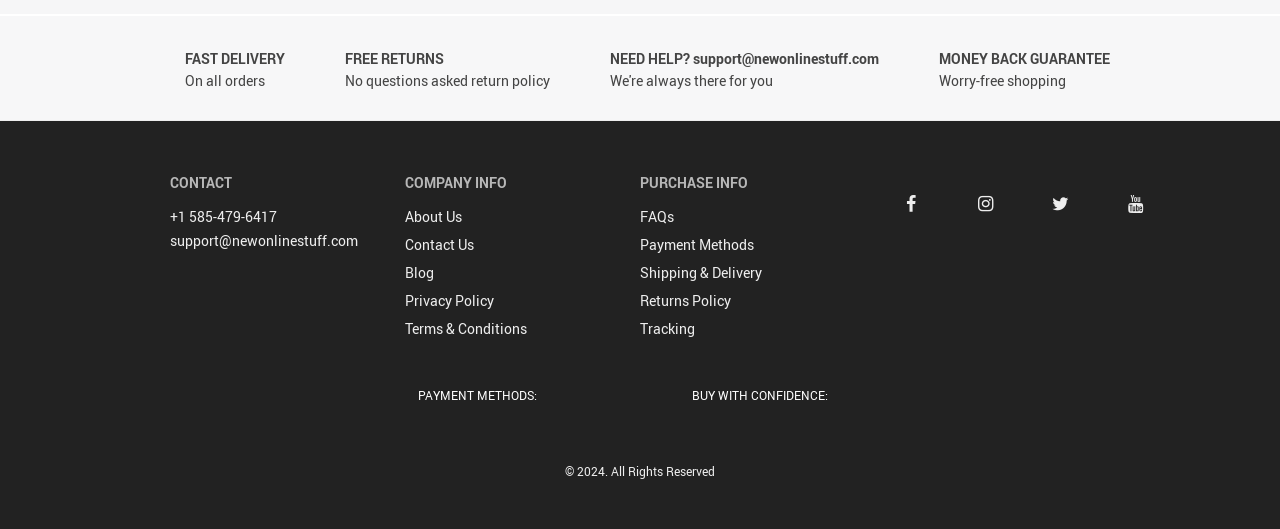Find and indicate the bounding box coordinates of the region you should select to follow the given instruction: "Check FAQs".

[0.5, 0.392, 0.527, 0.43]